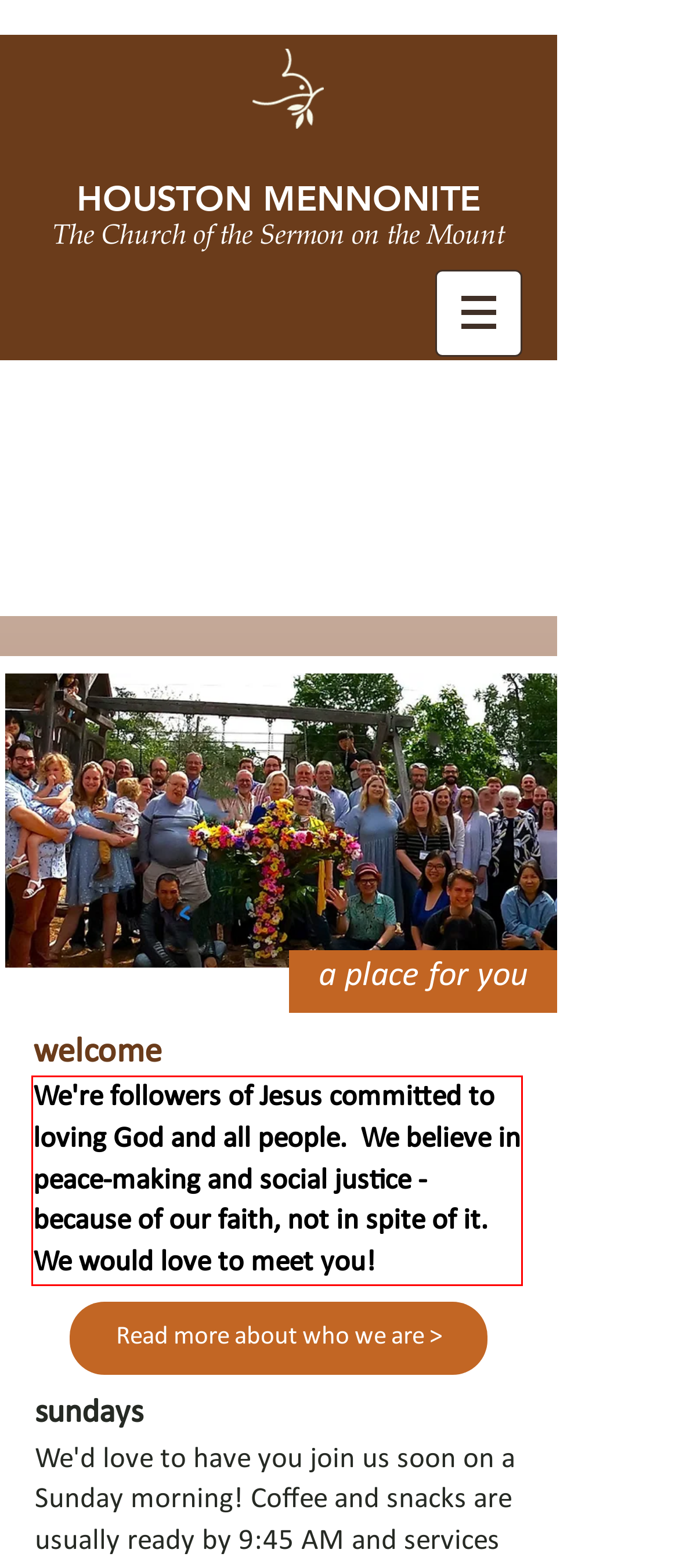Please extract the text content from the UI element enclosed by the red rectangle in the screenshot.

We're followers of Jesus committed to loving God and all people. We believe in peace-making and social justice - because of our faith, not in spite of it. We would love to meet you!